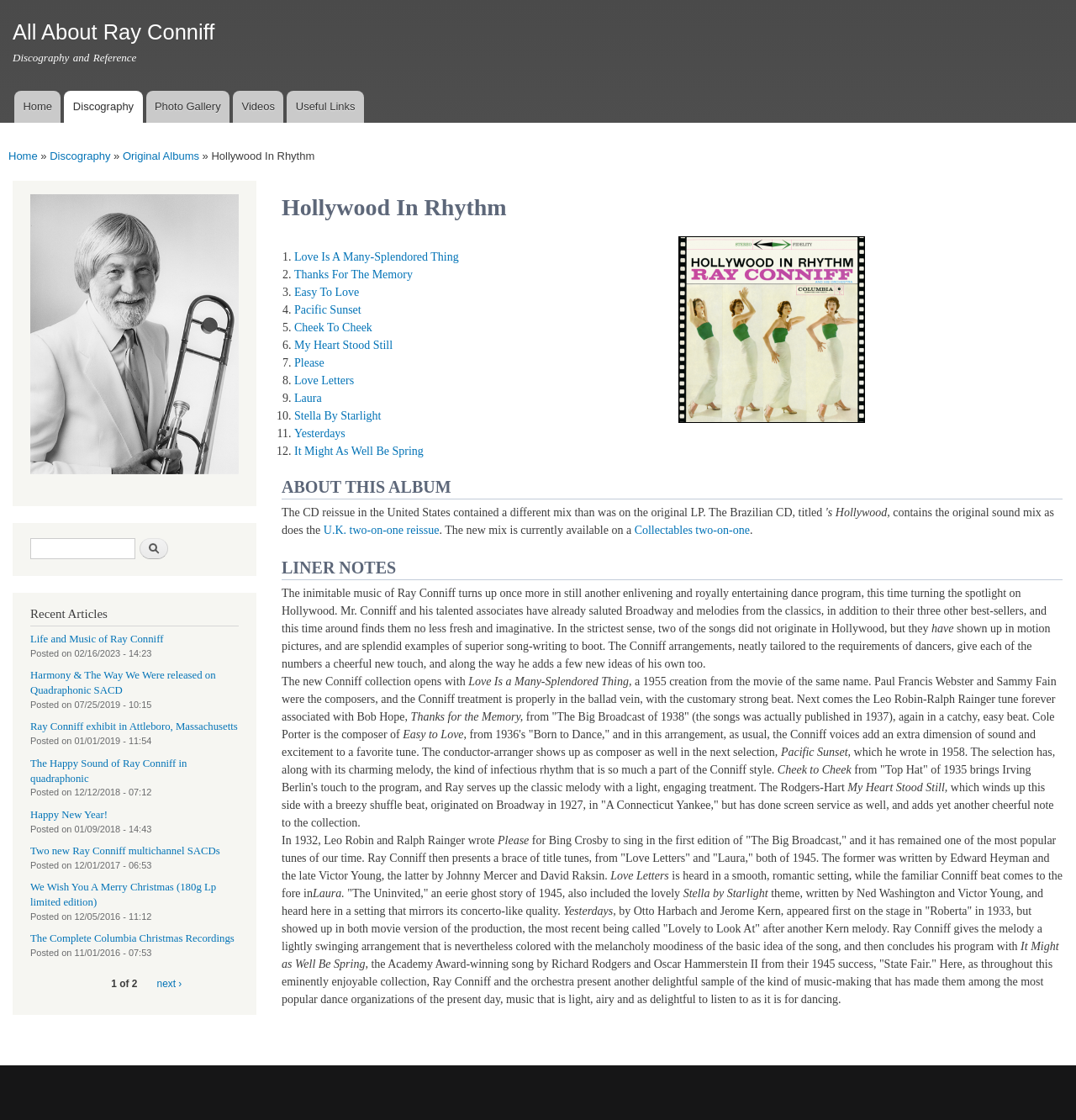Identify the bounding box coordinates for the UI element mentioned here: "name="op" value="Search"". Provide the coordinates as four float values between 0 and 1, i.e., [left, top, right, bottom].

[0.13, 0.48, 0.156, 0.499]